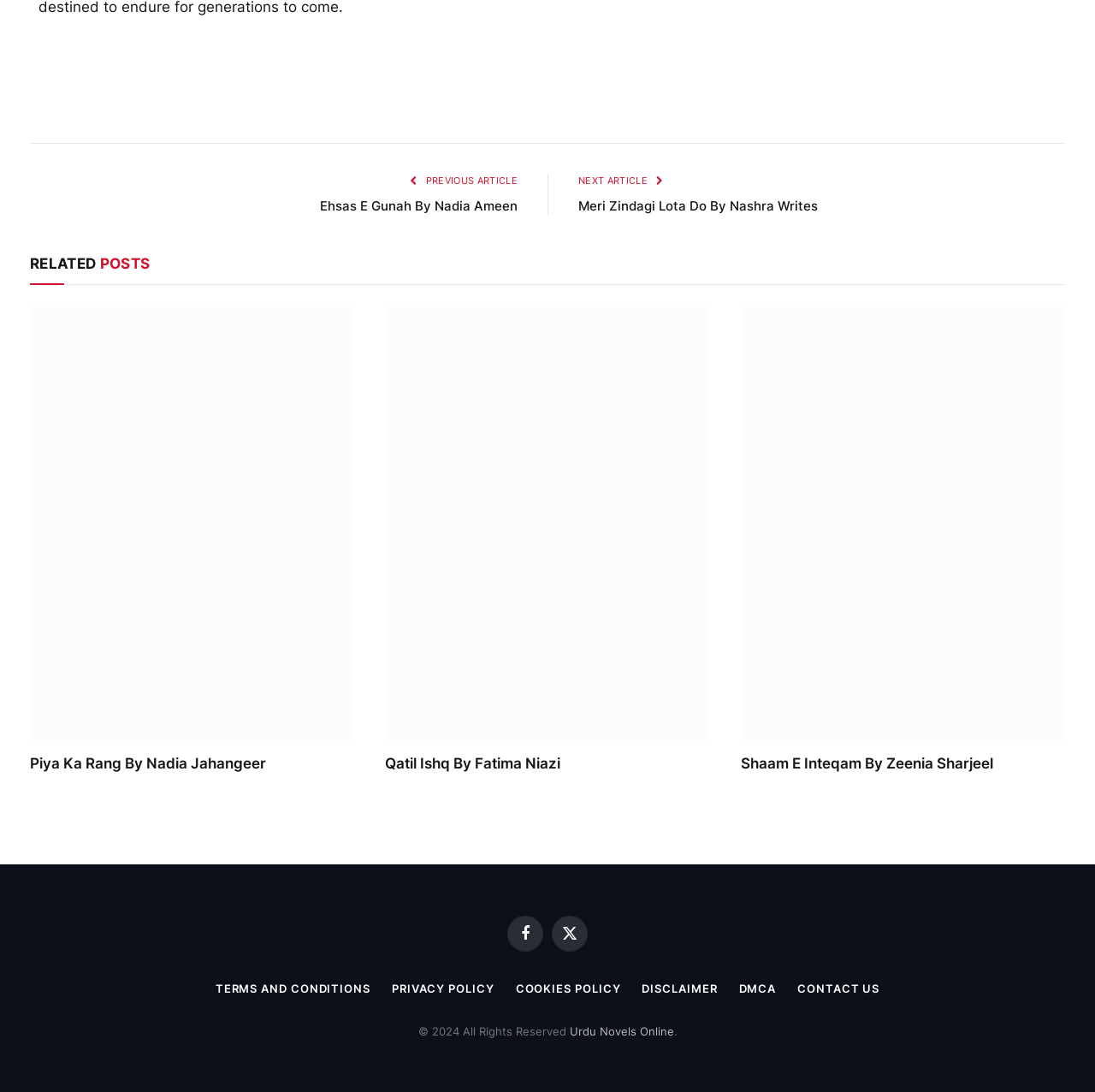Answer this question in one word or a short phrase: What is the name of the website?

Urdu Novels Online